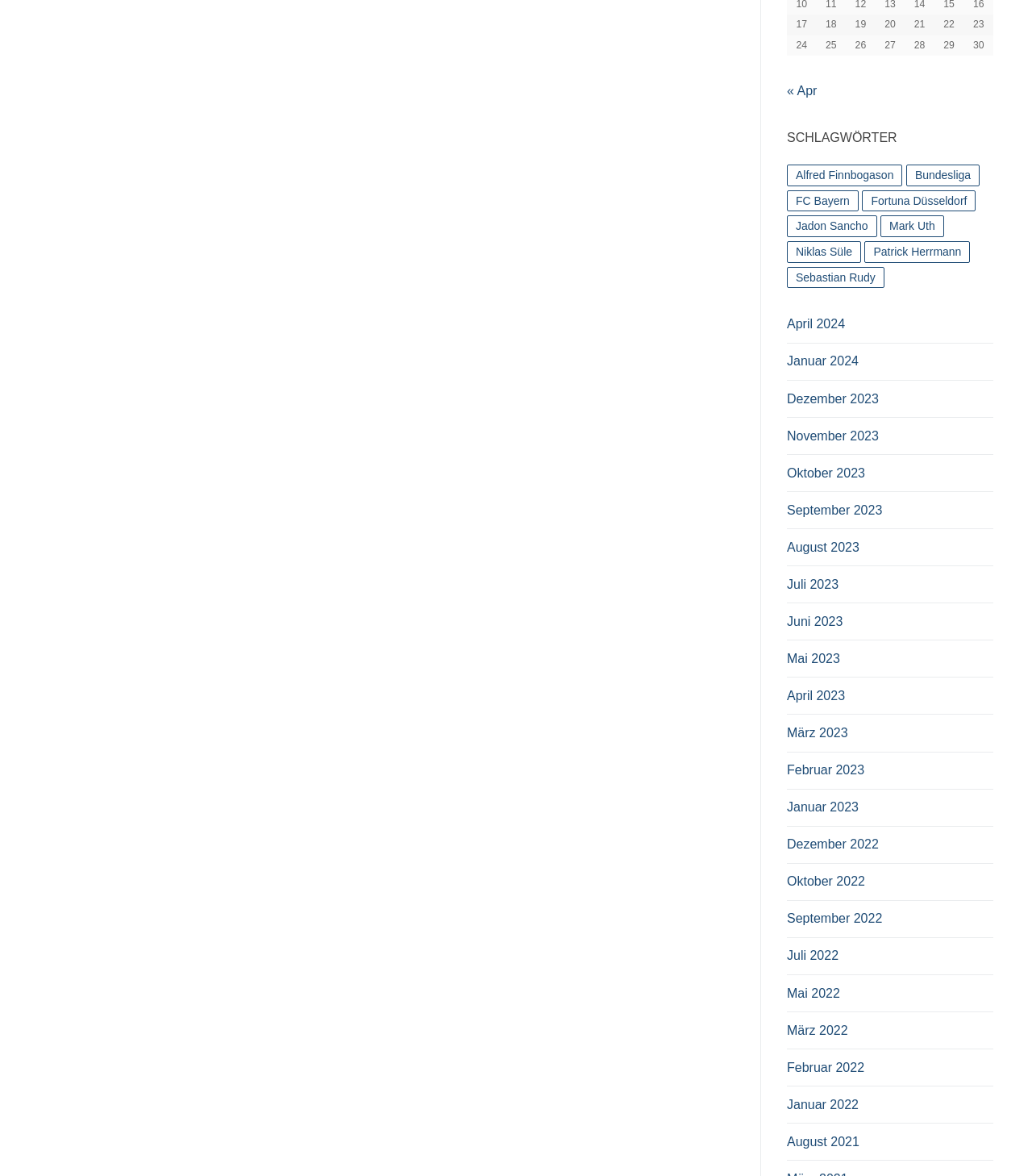Locate the bounding box coordinates of the area you need to click to fulfill this instruction: 'Select the April 2024 link'. The coordinates must be in the form of four float numbers ranging from 0 to 1: [left, top, right, bottom].

[0.762, 0.267, 0.962, 0.292]